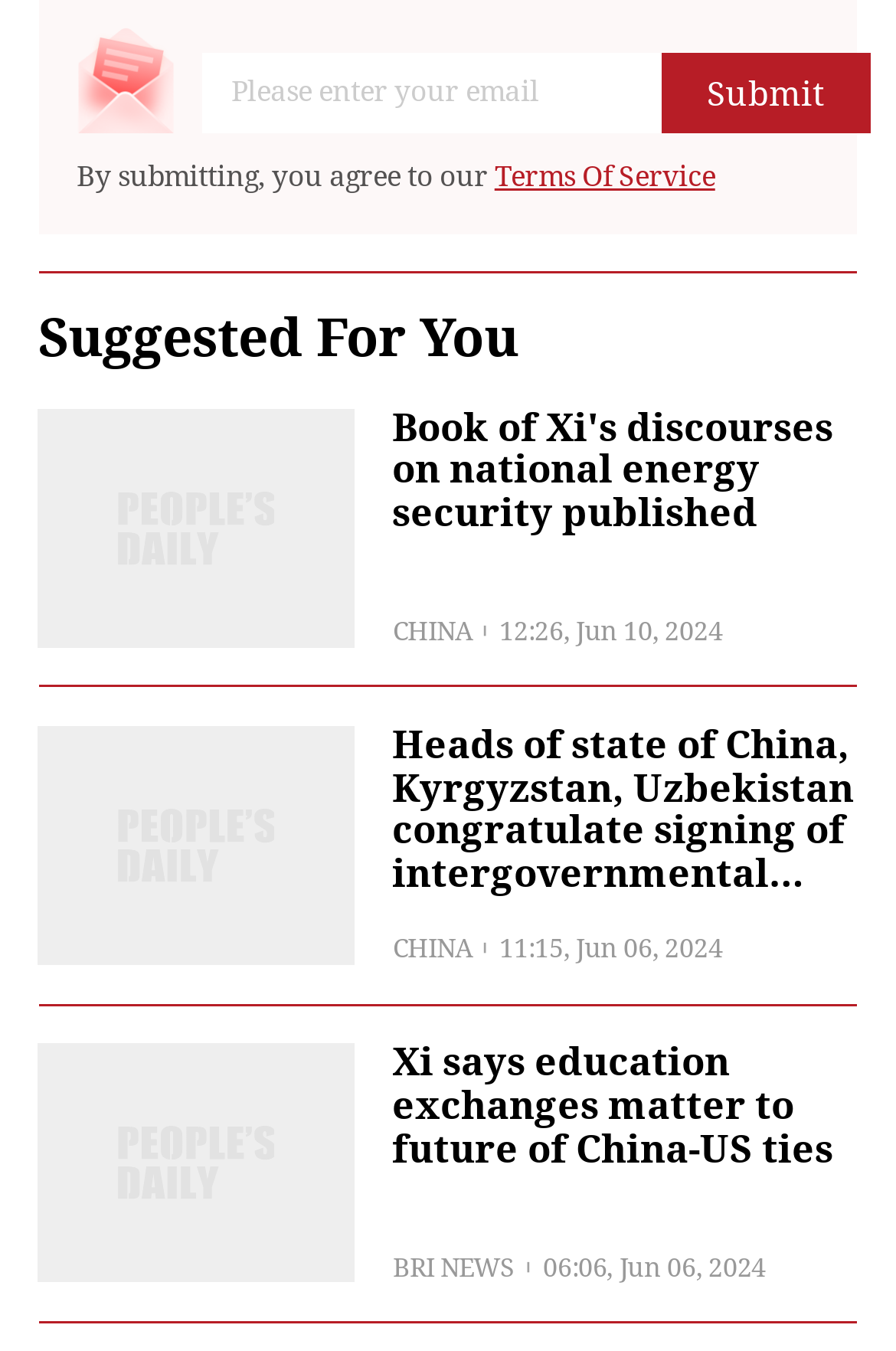What is the country mentioned in the first news title?
Please describe in detail the information shown in the image to answer the question.

The country mentioned in the first news title is 'China', which is part of the StaticText element with bounding box coordinates [0.437, 0.456, 0.525, 0.479].